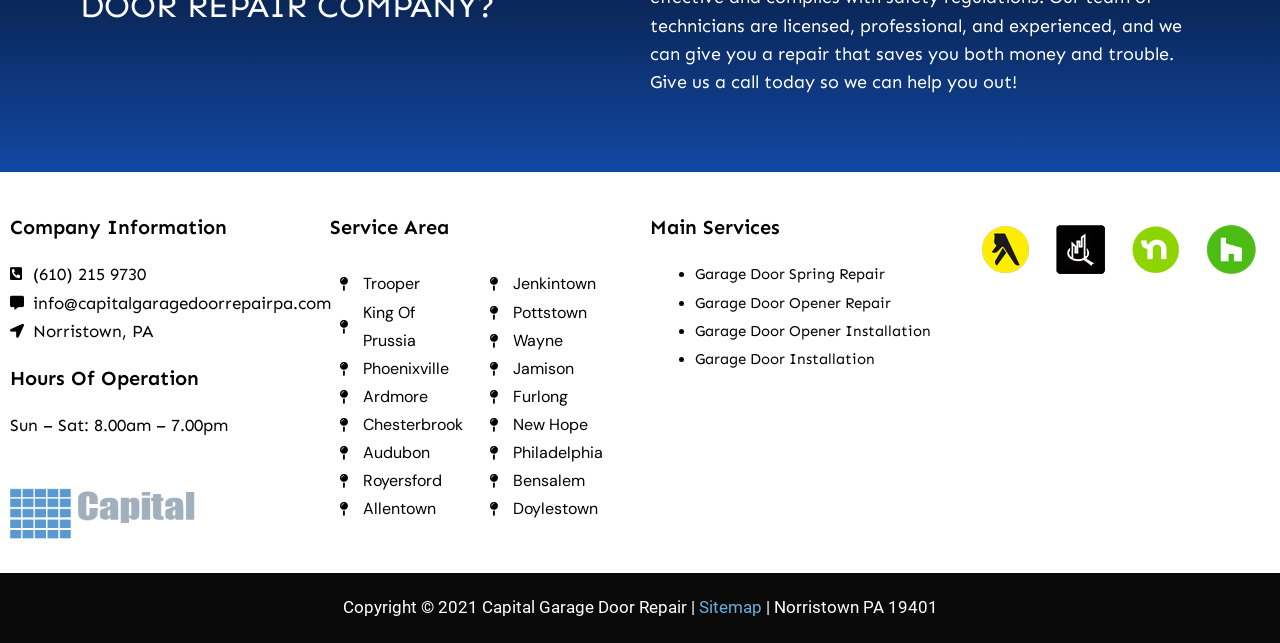Based on the element description: "Allentown", identify the UI element and provide its bounding box coordinates. Use four float numbers between 0 and 1, [left, top, right, bottom].

[0.266, 0.77, 0.367, 0.813]